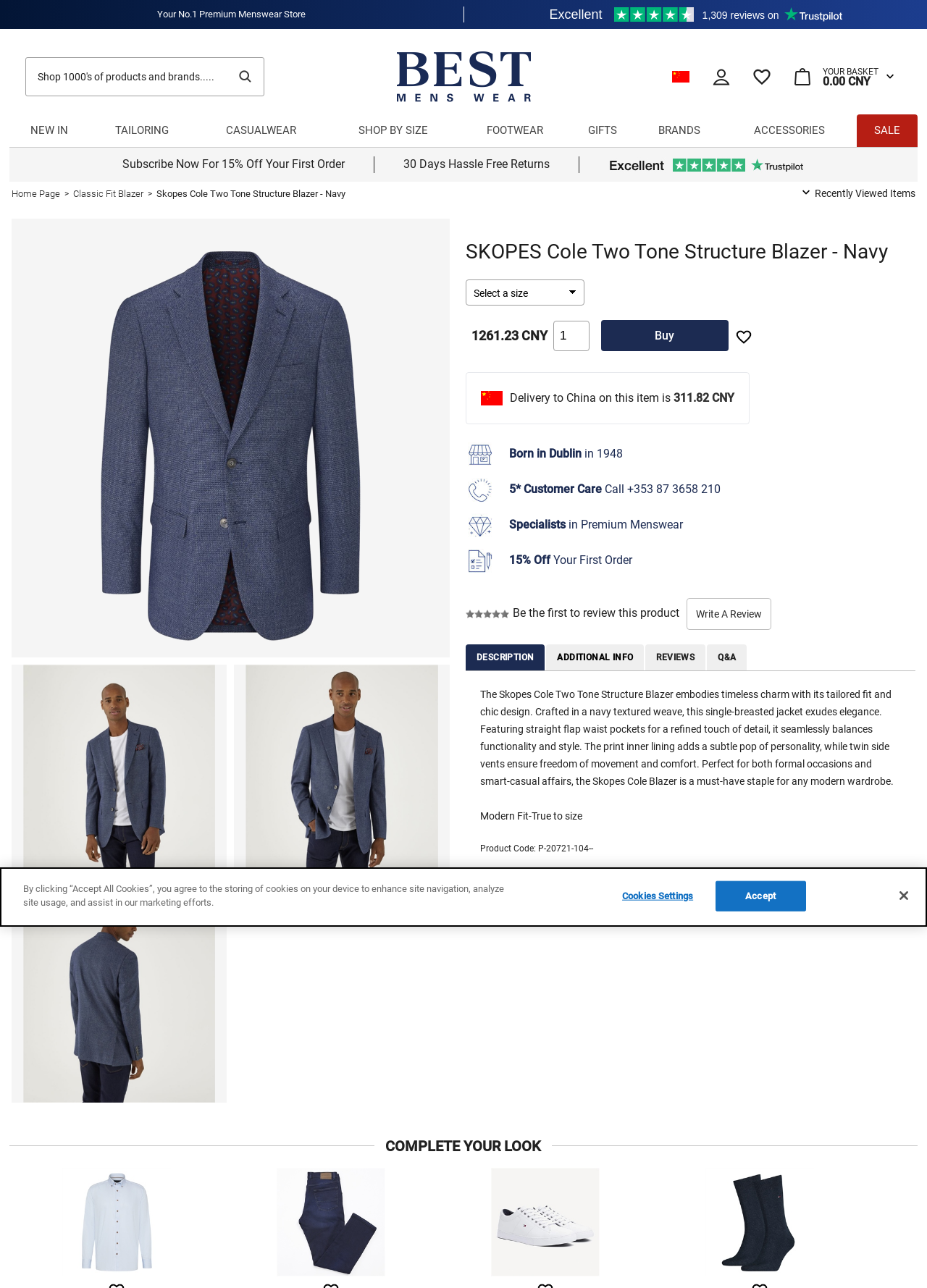Identify and provide the title of the webpage.

SKOPES Cole Two Tone Structure Blazer - Navy